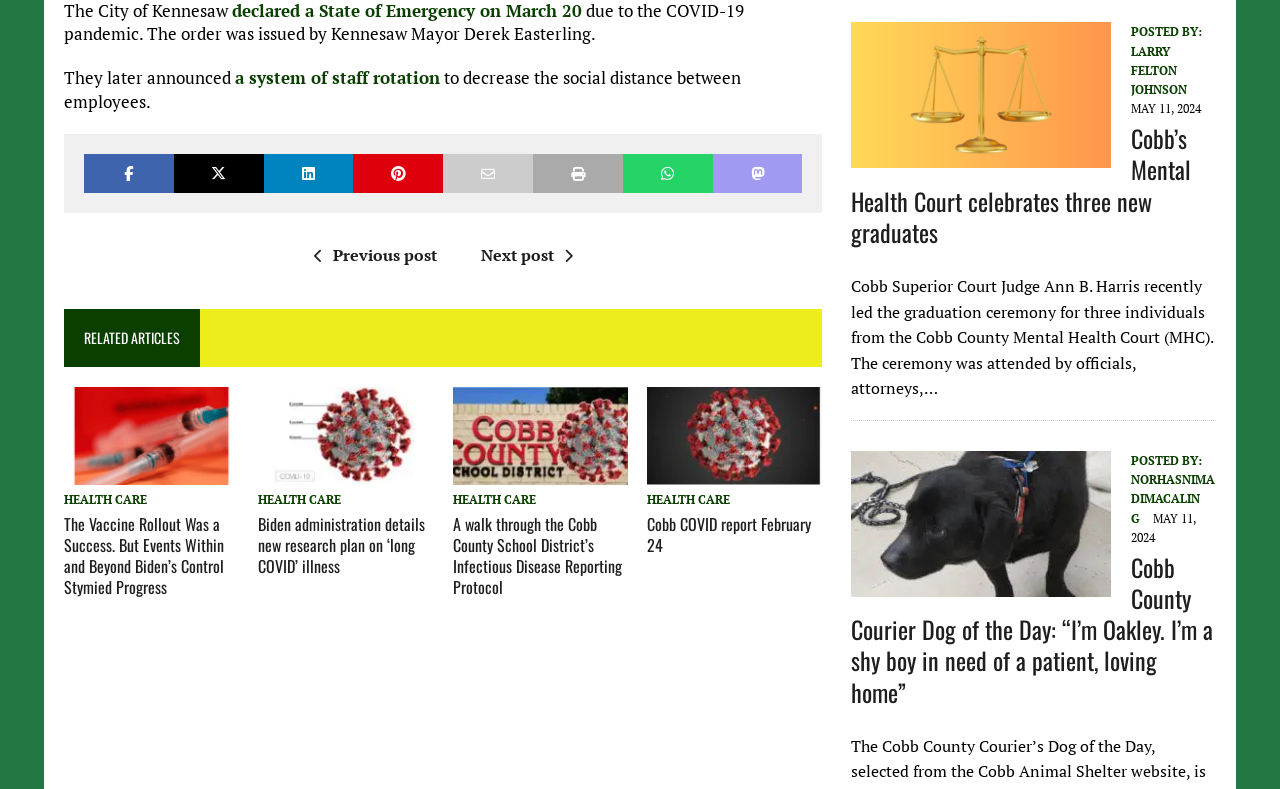Locate the bounding box coordinates of the area that needs to be clicked to fulfill the following instruction: "Check the 'HEALTH CARE' category". The coordinates should be in the format of four float numbers between 0 and 1, namely [left, top, right, bottom].

[0.05, 0.624, 0.115, 0.643]